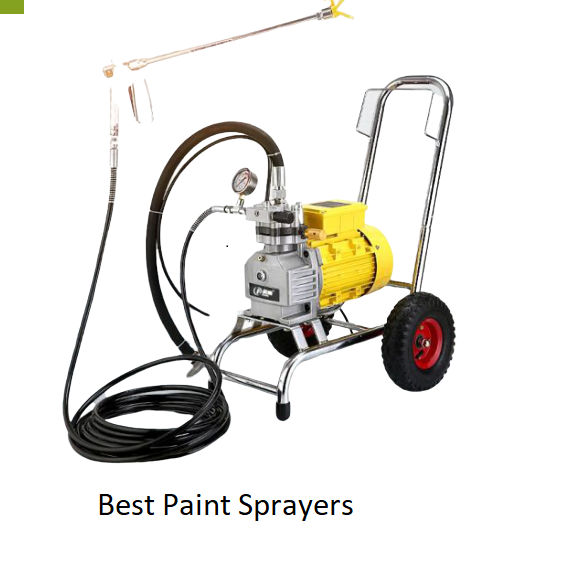Provide an in-depth description of all elements within the image.

This image showcases a high-quality paint sprayer designed for efficient painting tasks. The sprayer features a robust yellow motor mounted on a sturdy metal frame, complete with easy-rolling wheels for maneuverability. Attached to the motor is a long hose, which facilitates the spraying of paint, enhancing both reach and control during application. The setup includes a pressure gauge and a spray nozzle at the end of the hose, indicative of its professional-grade capabilities. Below the image, the text "Best Paint Sprayers" emphasizes the product's quality and purpose, aligning with the theme of the surrounding content focused on recommending top paint sprayers for various needs.